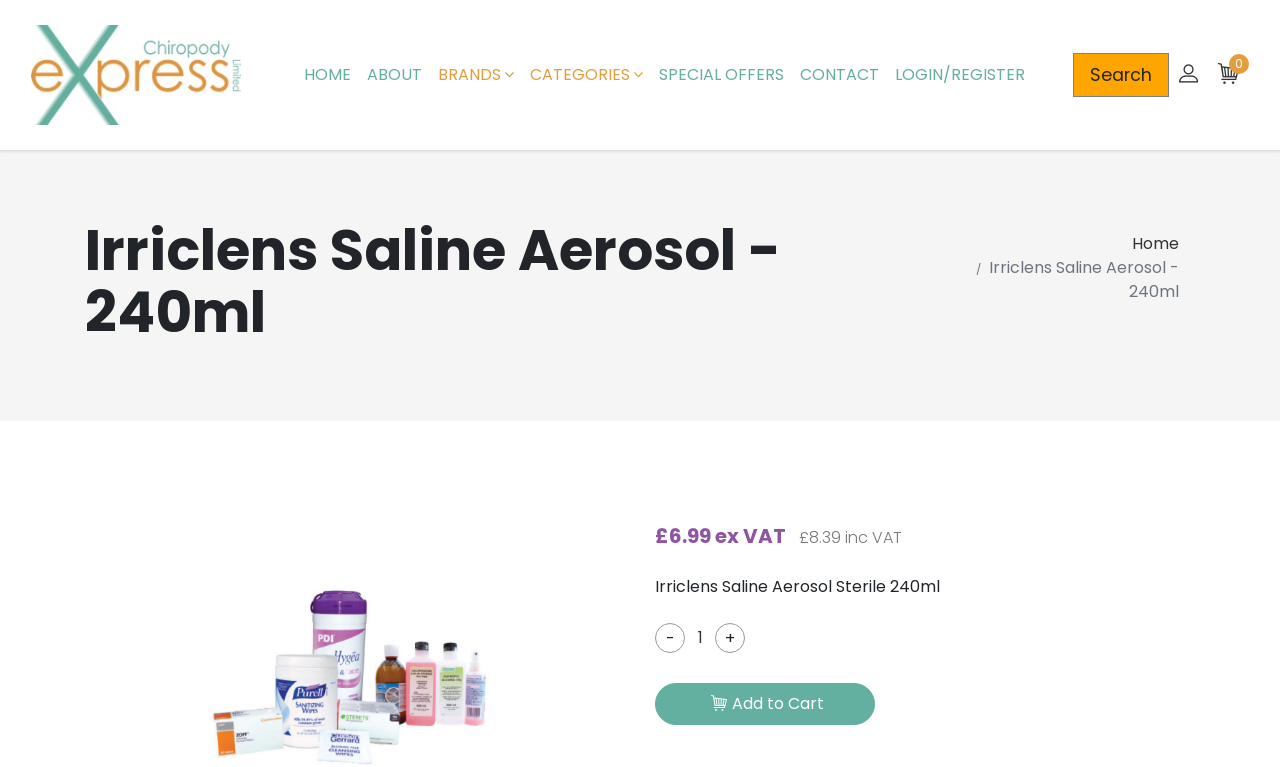Explain in detail what you observe on this webpage.

The webpage is about Irriclens Saline Aerosol - 240ml. At the top left corner, there is a logo image. Next to the logo, there are several navigation links, including "HOME", "ABOUT", "BRANDS", "CATEGORIES", "SPECIAL OFFERS", "CONTACT", and "LOGIN/REGISTER", which are aligned horizontally. 

Below the navigation links, there is a large heading that displays the product name "Irriclens Saline Aerosol - 240ml". On the right side of the heading, there is a "Search" text and a few links, including "g" and a dropdown menu "b 0". 

In the middle of the page, there are product details, including the prices "£6.99 ex VAT" and "£8.39 inc VAT", which are displayed side by side. Below the prices, there is a product description "Irriclens Saline Aerosol Sterile 240ml". 

Under the product description, there is a quantity selection area with a "-" button, a textbox, and a "+" button. Next to the quantity selection area, there is an "Add to Cart" button.